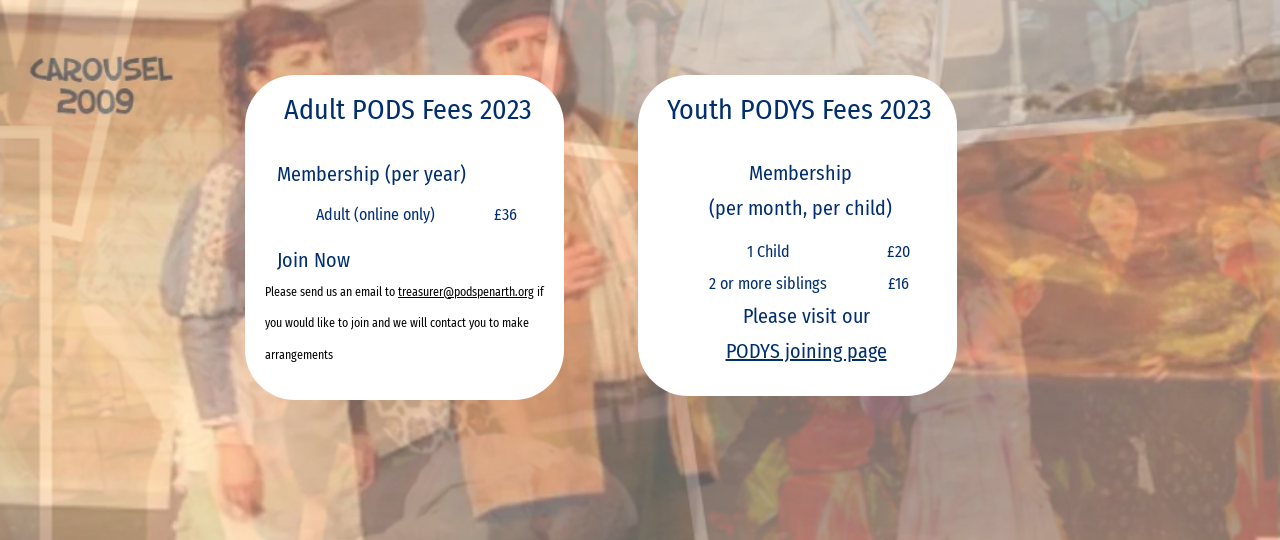How much does it cost for each additional sibling in PODYS?
Provide a detailed answer to the question using information from the image.

The answer can be found in the 'Youth PODYS Fees 2023' section, which states that the cost is £20 per month for one child and £16 for each additional sibling.